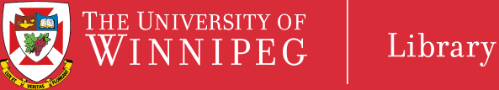What is highlighted in bold white letters?
Look at the webpage screenshot and answer the question with a detailed explanation.

The emphasis on 'WINNIPEG' in bold white letters draws attention to the institution's name, indicating its importance in the context of the University of Winnipeg Library.